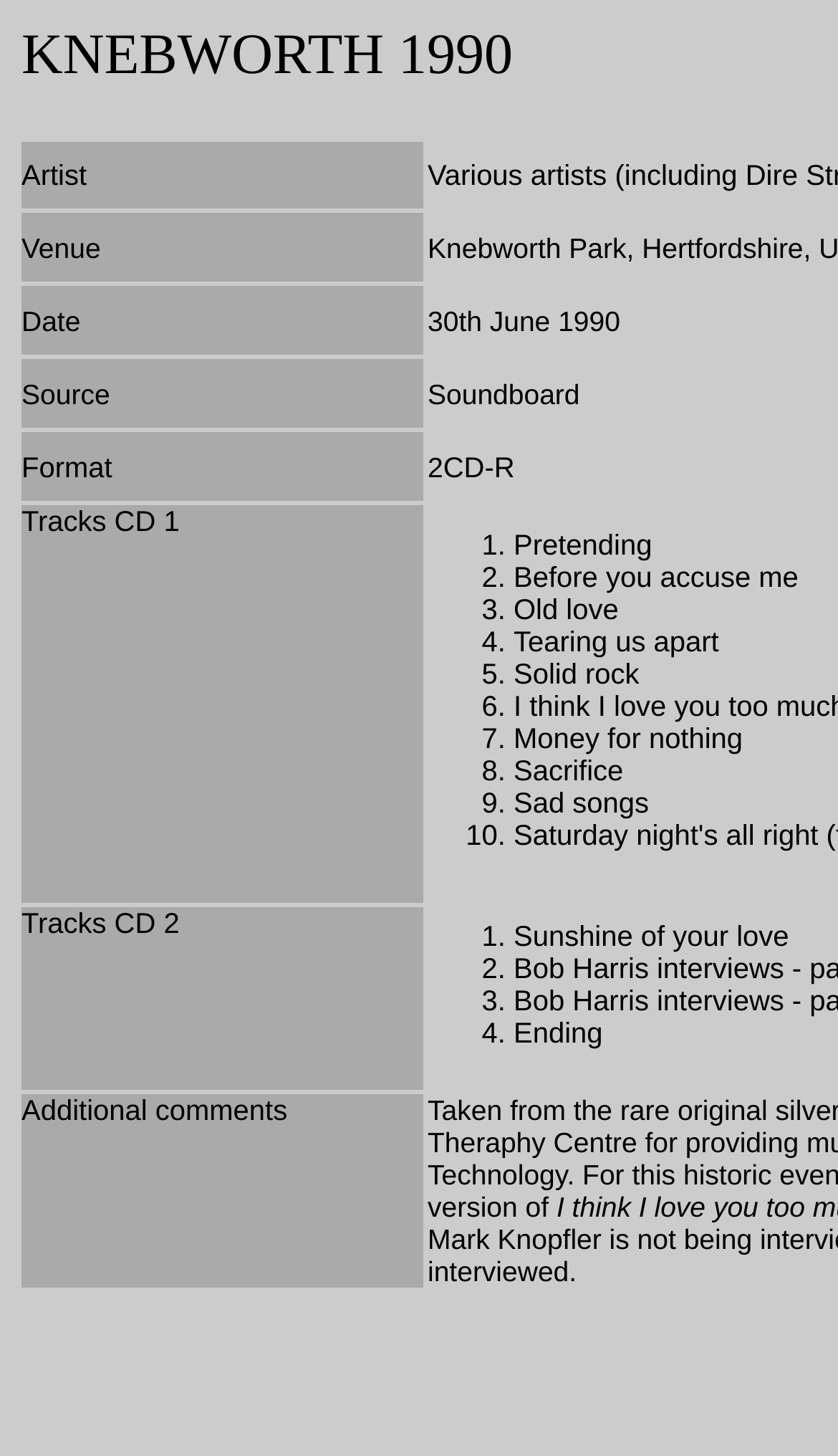How many CDs are there in the set?
Based on the image, answer the question with as much detail as possible.

I found two gridcells labeled 'Tracks CD 1' and 'Tracks CD 2', which suggests that there are two CDs in the set.